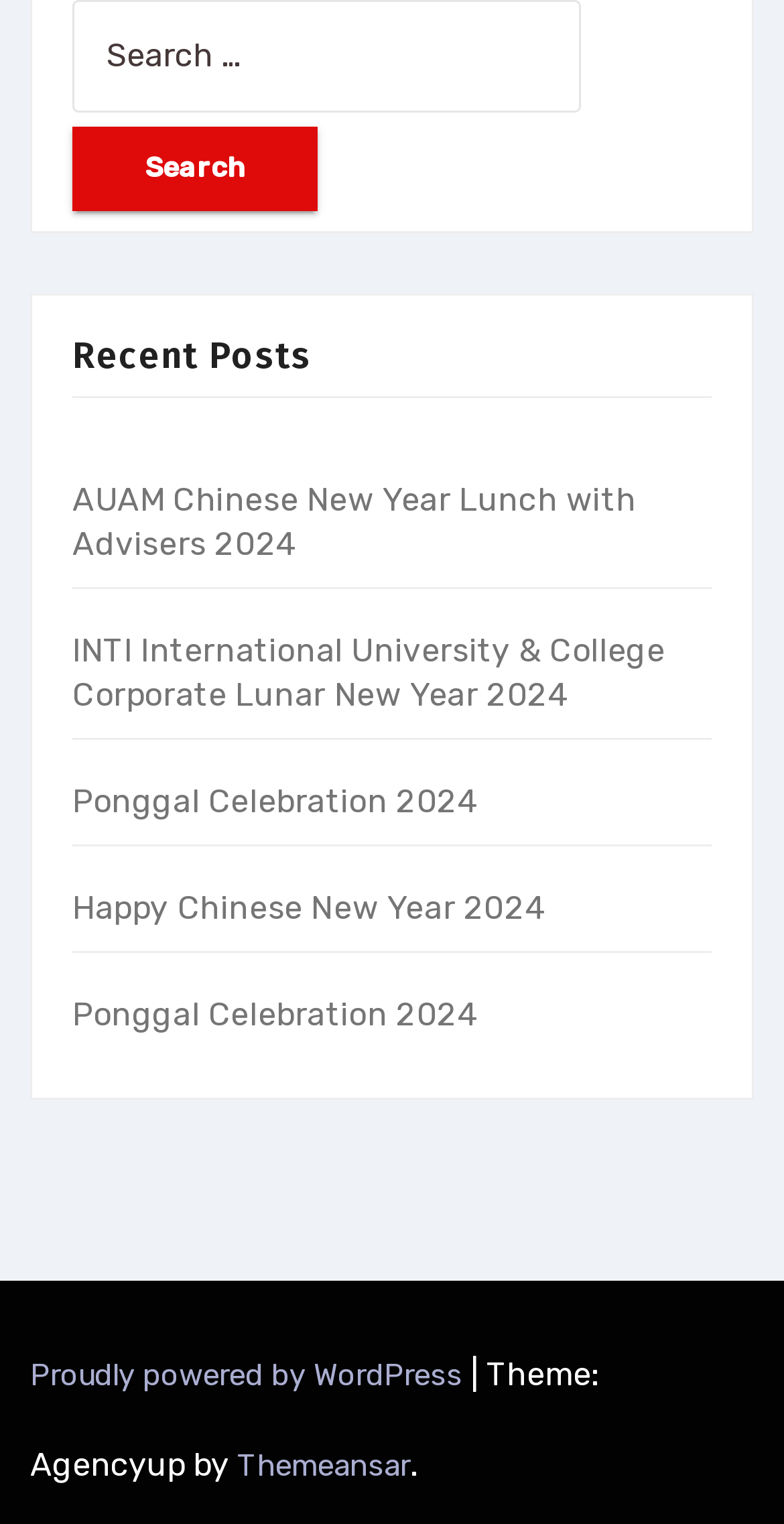What is the last link under 'Recent Posts'?
Please respond to the question with a detailed and well-explained answer.

I looked at the links under the 'Recent Posts' heading and found that the last one is 'Ponggal Celebration 2024'.